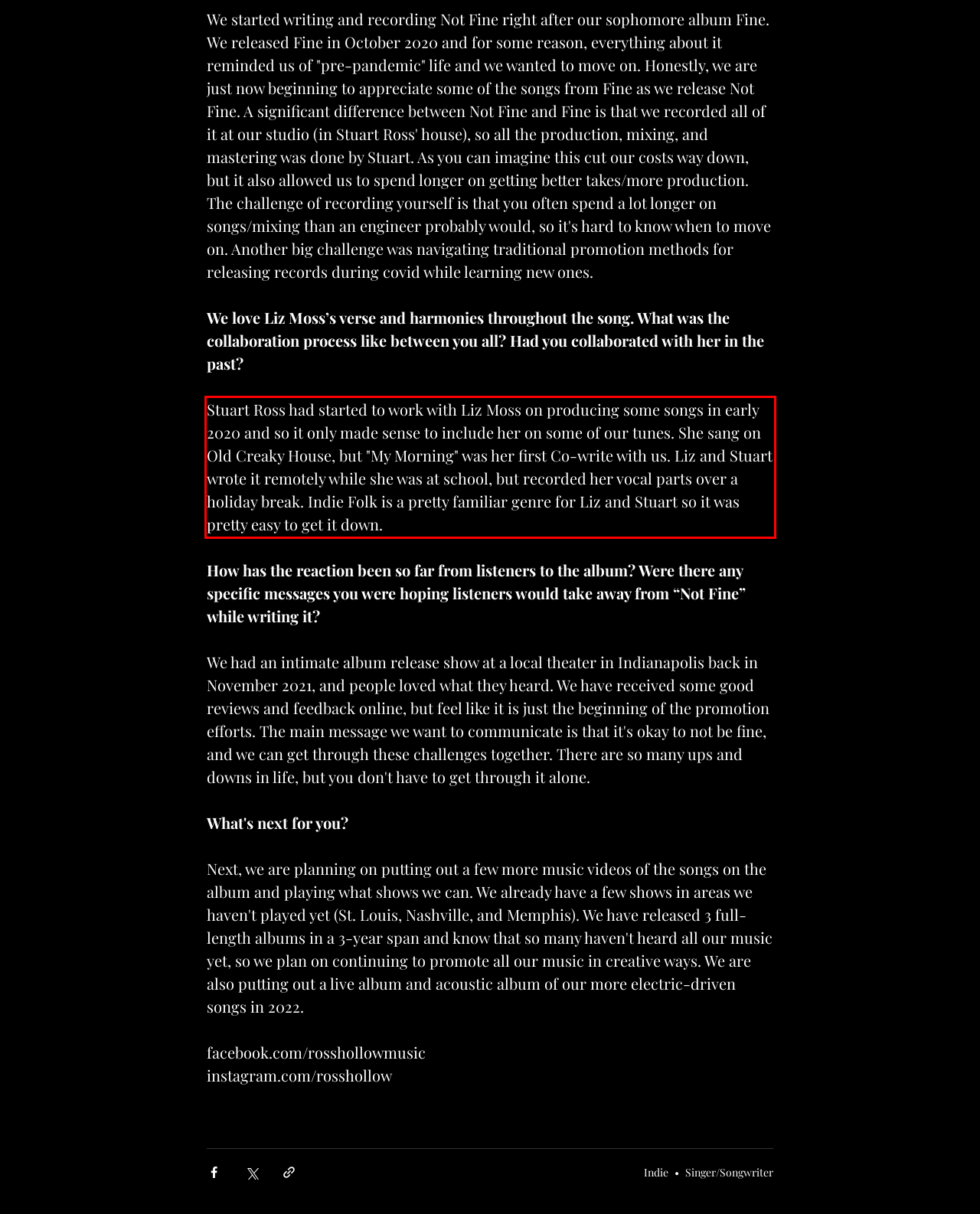Given a screenshot of a webpage containing a red rectangle bounding box, extract and provide the text content found within the red bounding box.

Stuart Ross had started to work with Liz Moss on producing some songs in early 2020 and so it only made sense to include her on some of our tunes. She sang on Old Creaky House, but "My Morning" was her first Co-write with us. Liz and Stuart wrote it remotely while she was at school, but recorded her vocal parts over a holiday break. Indie Folk is a pretty familiar genre for Liz and Stuart so it was pretty easy to get it down.